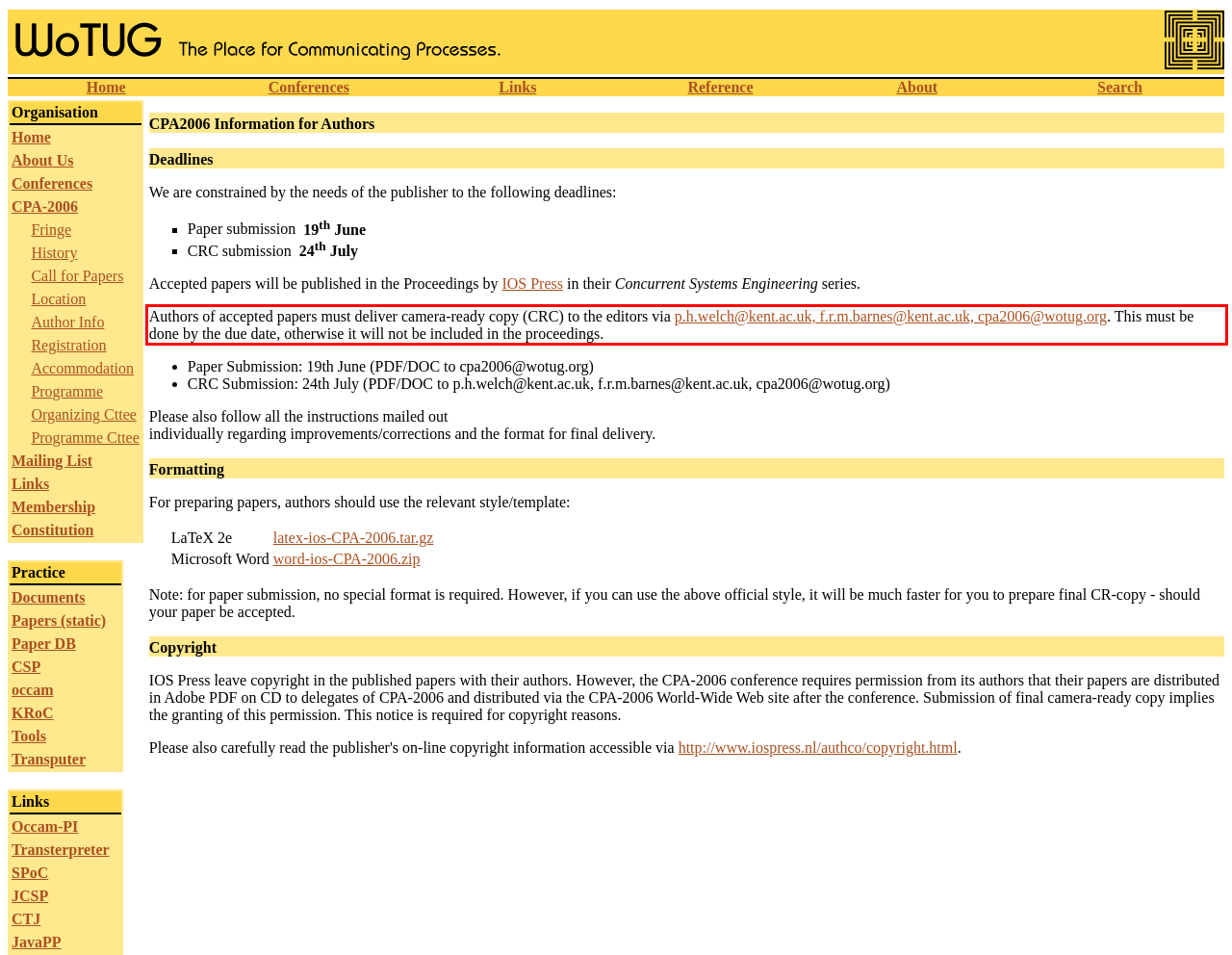Please examine the webpage screenshot containing a red bounding box and use OCR to recognize and output the text inside the red bounding box.

Authors of accepted papers must deliver camera-ready copy (CRC) to the editors via p.h.welch@kent.ac.uk, f.r.m.barnes@kent.ac.uk, cpa2006@wotug.org. This must be done by the due date, otherwise it will not be included in the proceedings.